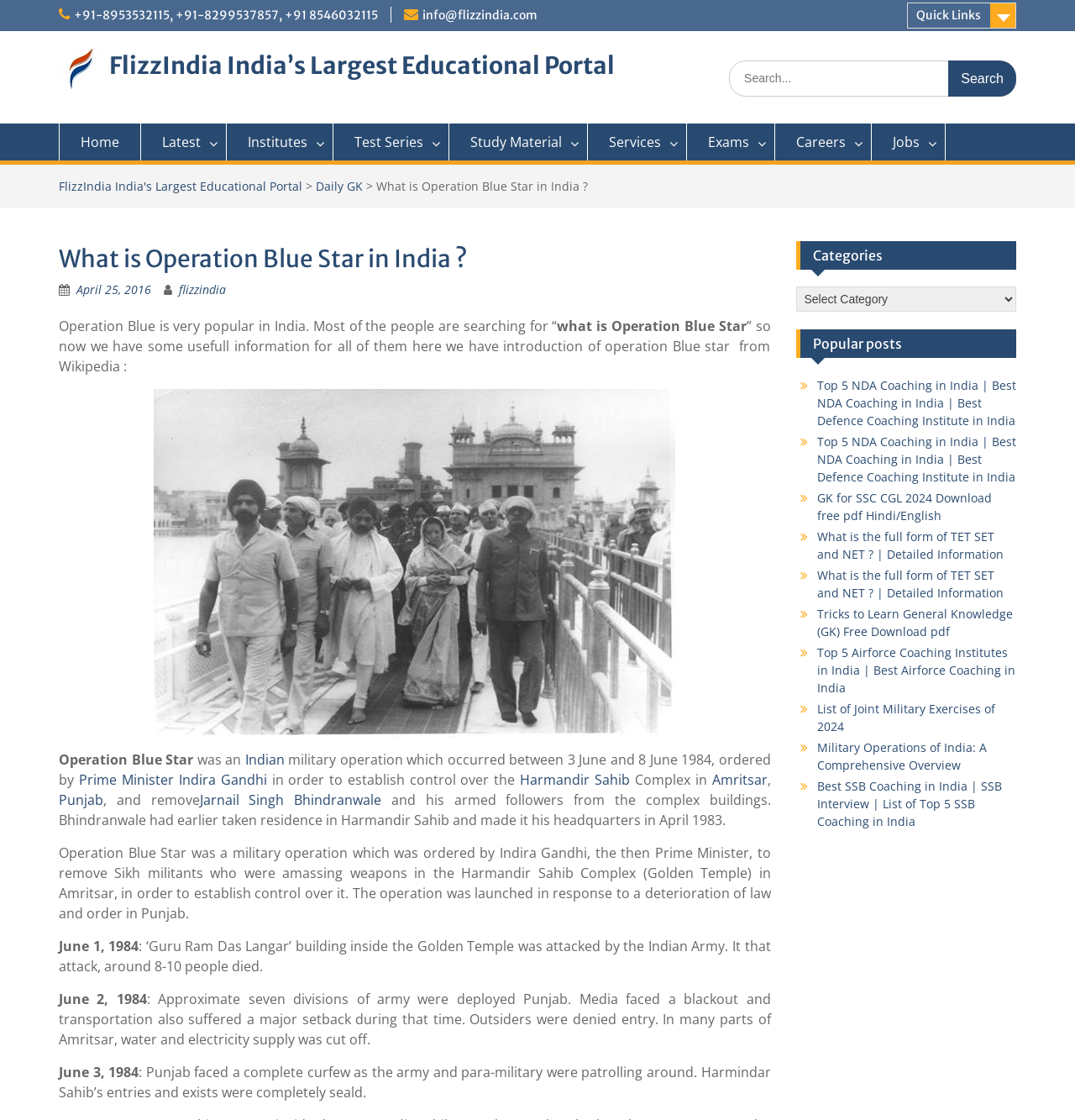Bounding box coordinates are to be given in the format (top-left x, top-left y, bottom-right x, bottom-right y). All values must be floating point numbers between 0 and 1. Provide the bounding box coordinate for the UI element described as: Quick Links

[0.844, 0.002, 0.945, 0.026]